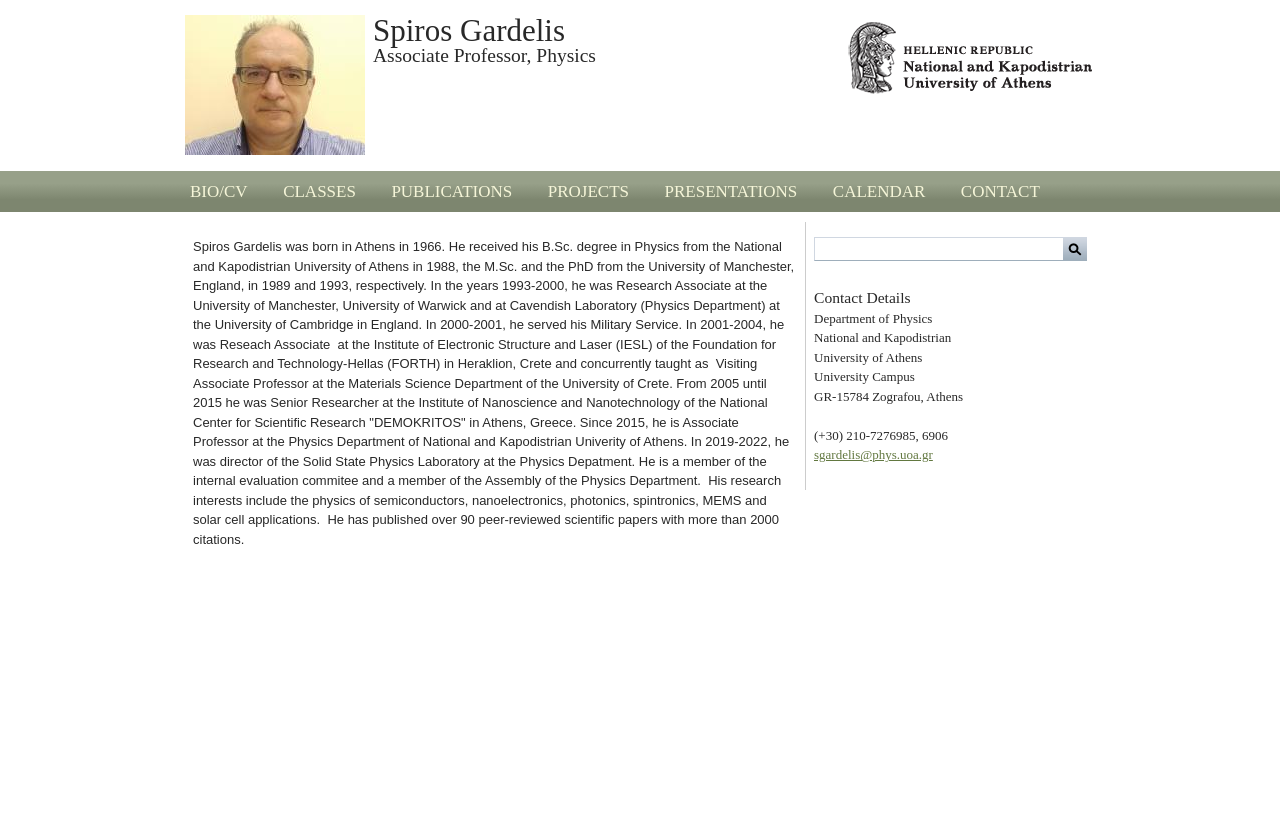Describe every aspect of the webpage in a detailed manner.

The webpage is about Spiros Gardelis, an Associate Professor of Physics. At the top, there is a heading with his name, followed by a link to his profile. Below this, there is a smaller heading describing his profession. To the left of this heading, there is a link to his profile with an accompanying image of him. 

On the top-right corner, there is a shield icon. Below the heading and the image, there are seven links to different sections of the webpage, including BIO/CV, CLASSES, PUBLICATIONS, PROJECTS, PRESENTATIONS, CALENDAR, and CONTACT. 

The main content of the webpage is an article about Spiros Gardelis' biography, which includes his education, research experience, and current position. The article is divided into two paragraphs, with the first one describing his early life and education, and the second one detailing his research interests and achievements. 

On the right side of the article, there is a search box with a search button. Below the article, there is a section with the heading "Contact Details", which includes the department, university, address, phone number, and email address of Spiros Gardelis.